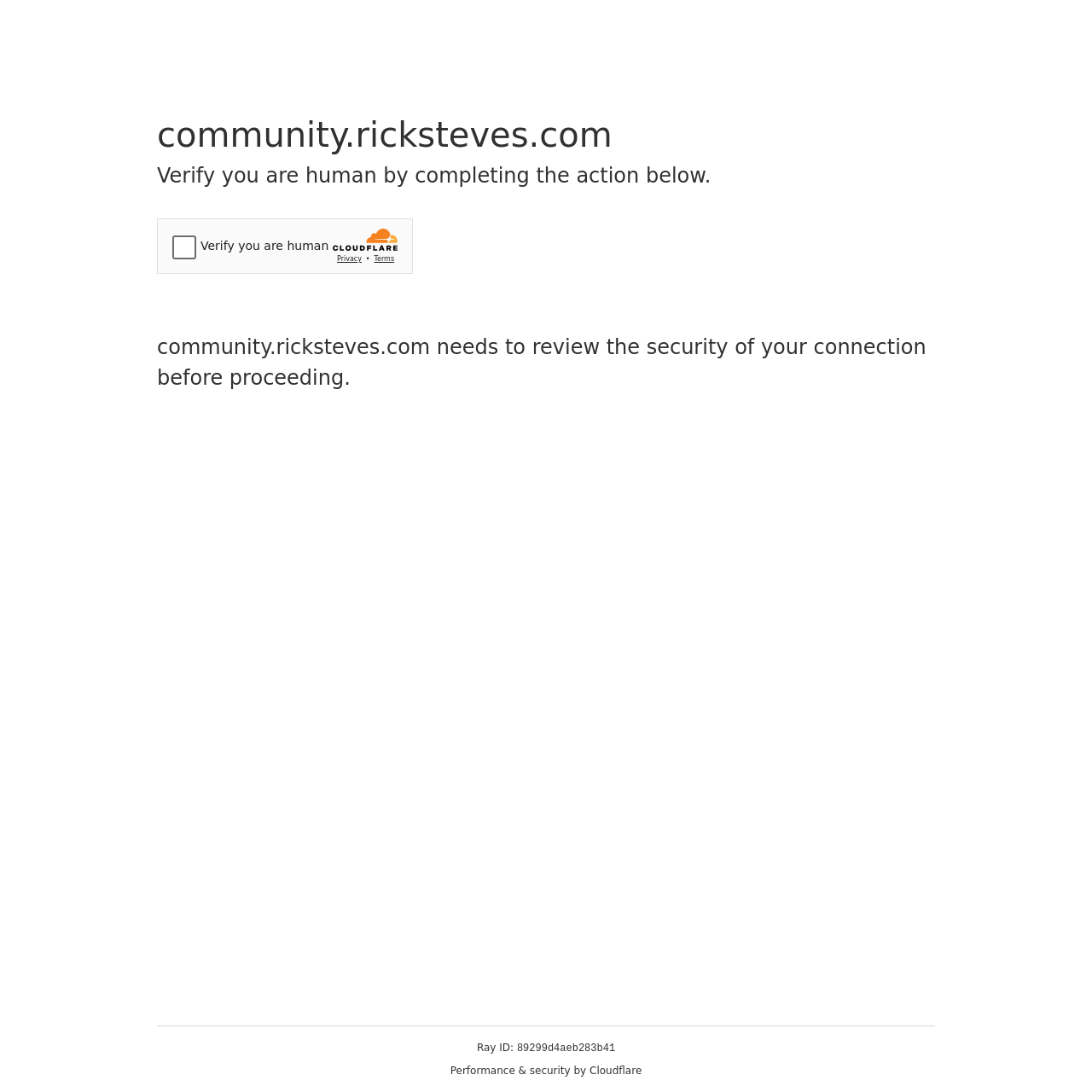What is the purpose of the security challenge?
Please respond to the question thoroughly and include all relevant details.

Based on the webpage content, it appears that the website is trying to verify that the user is human by completing a security challenge, which is contained within an iframe. This is indicated by the heading 'Verify you are human by completing the action below.' and the presence of a Cloudflare security challenge widget.